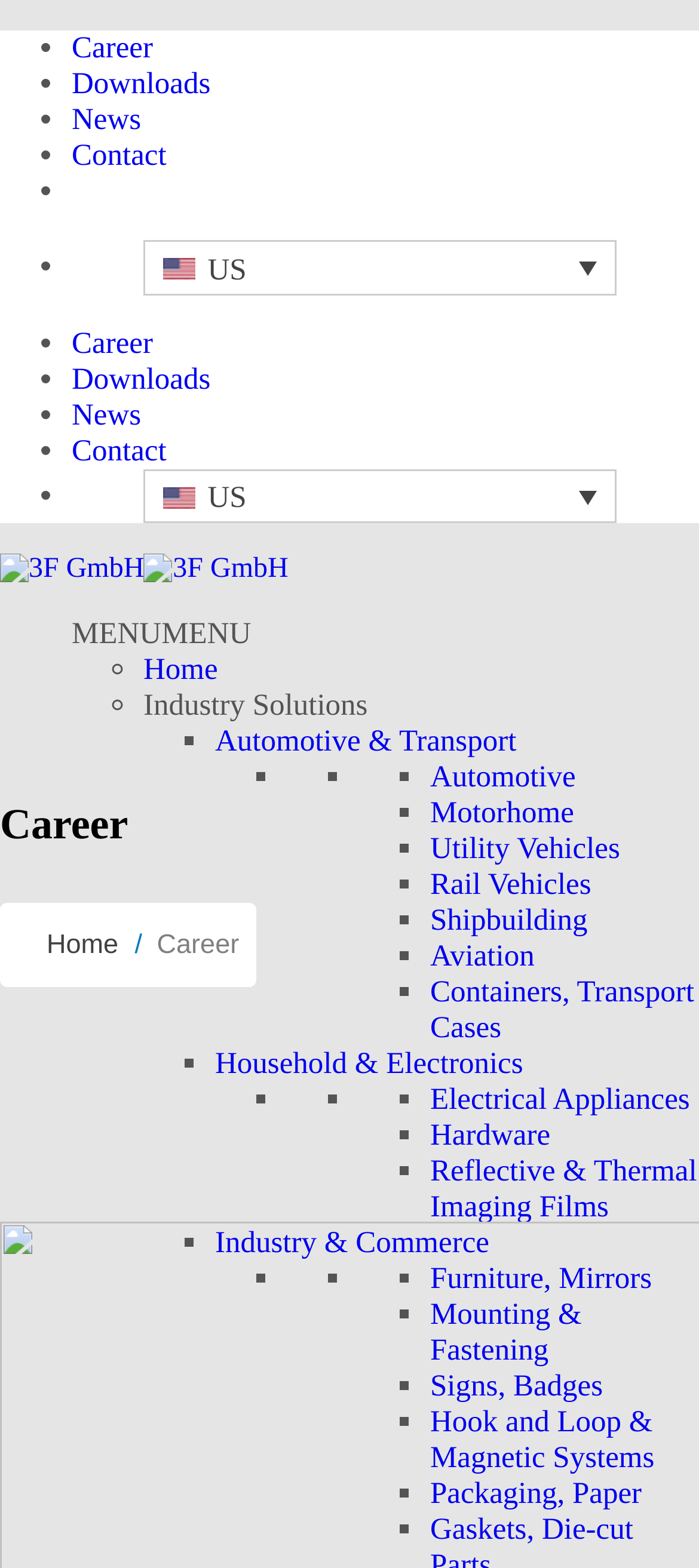Please determine the bounding box coordinates of the element to click on in order to accomplish the following task: "Select US". Ensure the coordinates are four float numbers ranging from 0 to 1, i.e., [left, top, right, bottom].

[0.205, 0.153, 0.881, 0.188]